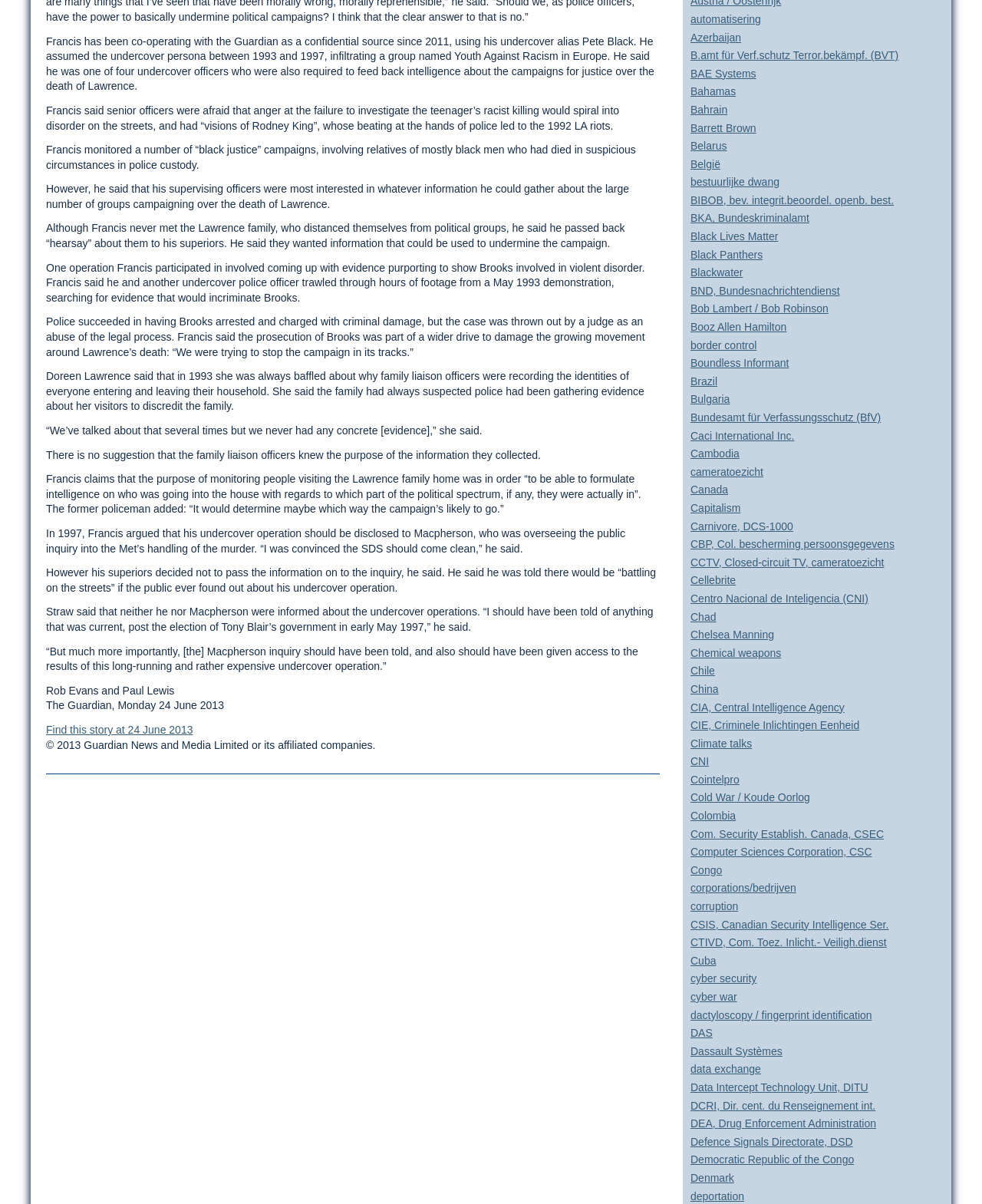What was Francis's role in the undercover operation?
Provide a thorough and detailed answer to the question.

Based on the text, Francis was an undercover police officer who infiltrated a group named Youth Against Racism in Europe between 1993 and 1997, using the alias Pete Black.